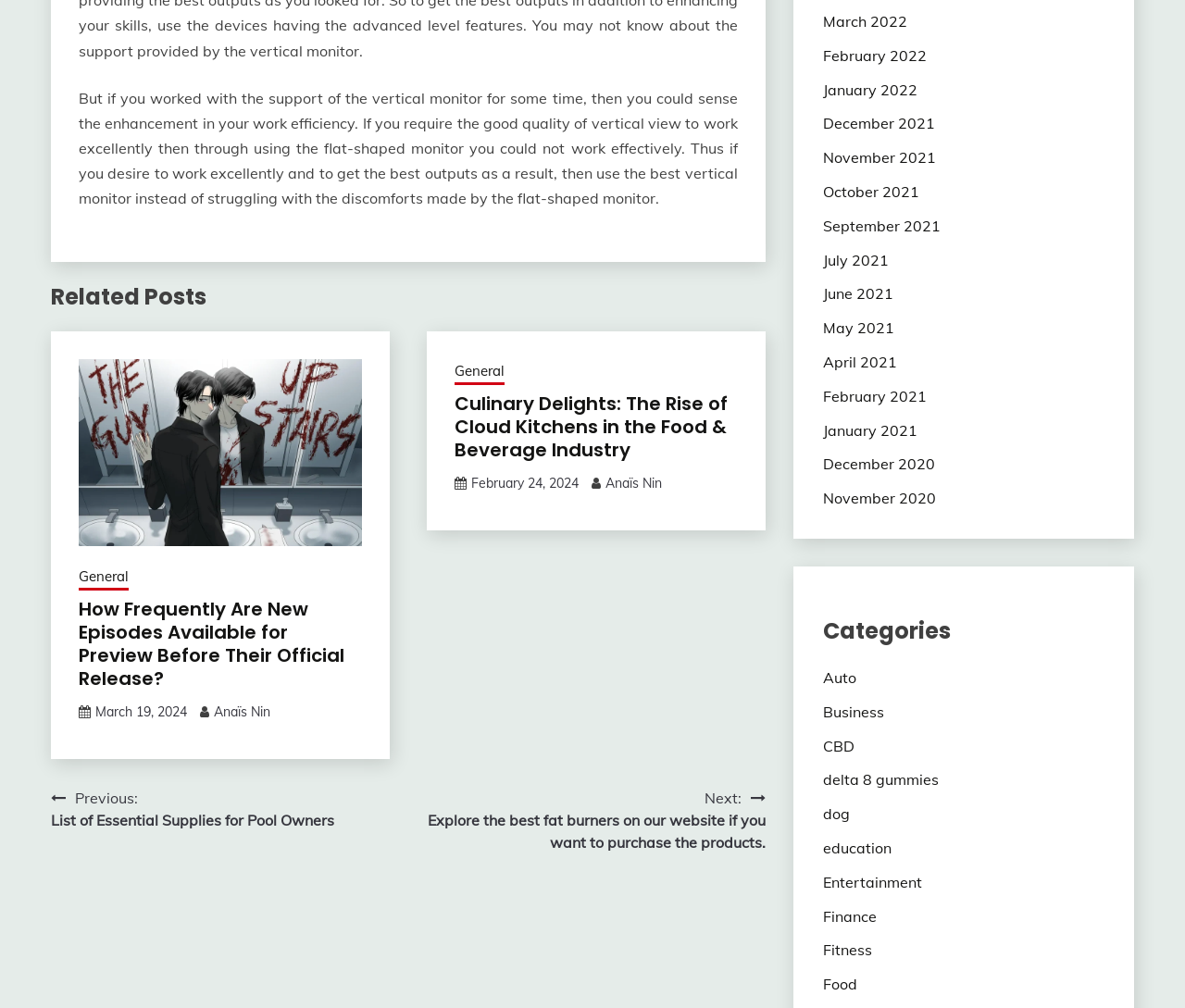Please predict the bounding box coordinates (top-left x, top-left y, bottom-right x, bottom-right y) for the UI element in the screenshot that fits the description: Finance

[0.694, 0.899, 0.74, 0.918]